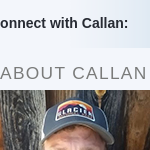Offer a detailed explanation of the image and its components.

The image features Callan Bentley, an Associate Professor of Geology at Piedmont Virginia Community College. He is seen wearing a cap with a colorful logo, indicative of his vibrant personality and connection to the outdoor and geological communities. This section is situated under the "ABOUT CALLAN" heading, highlighting his professional background and contributions to geoscience education. Bentley is recognized for various awards, including the James Shea Award and the Outstanding Faculty Award. His passion for geology and wildlife is reflected not only in his academic pursuits but also in his engagement with the broader community through his blog.